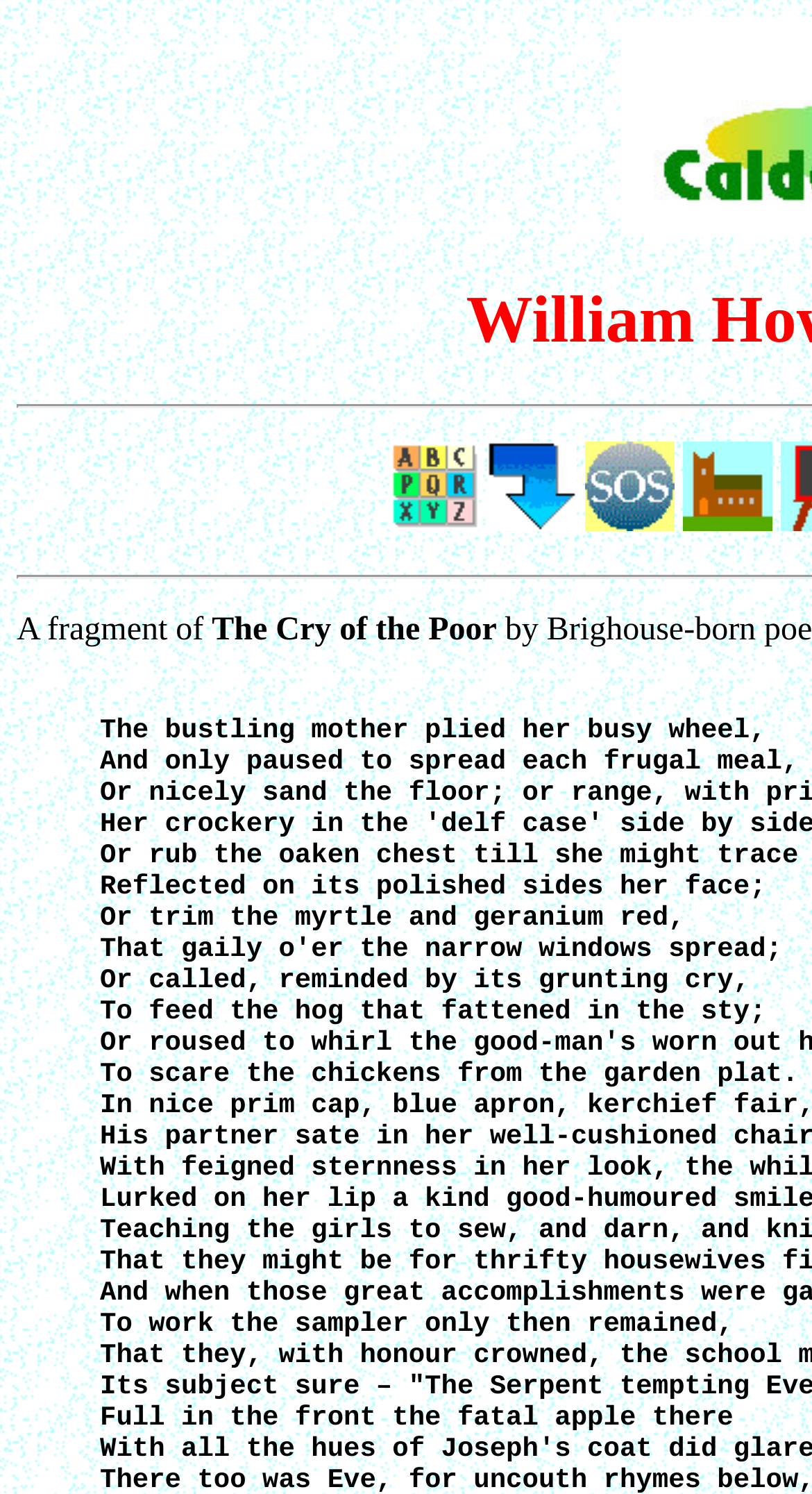Please answer the following question using a single word or phrase: 
What is the text next to 'A fragment of'?

The Cry of the Poor